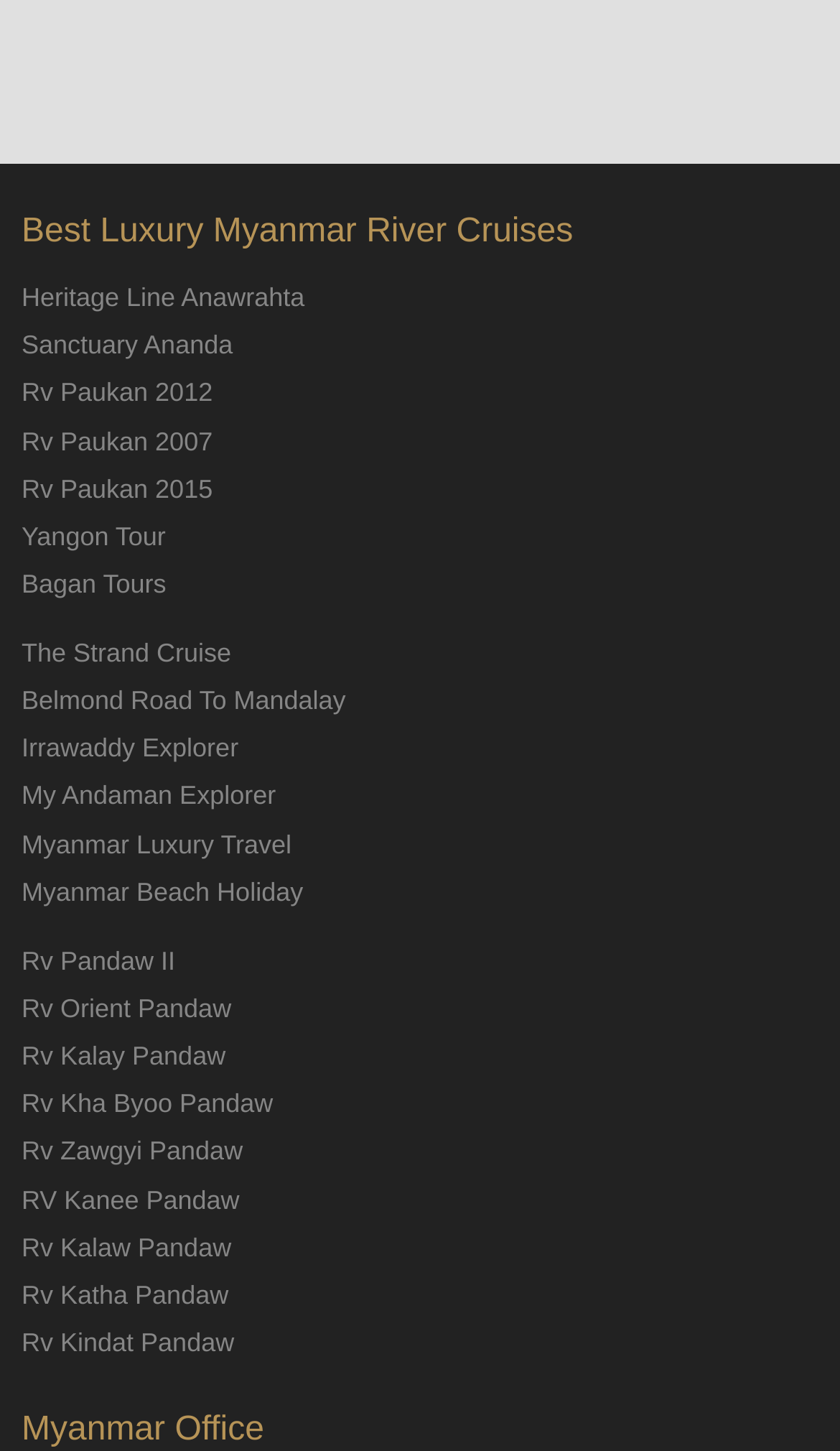What is the office location mentioned on the webpage?
Look at the image and respond with a one-word or short-phrase answer.

Myanmar Office